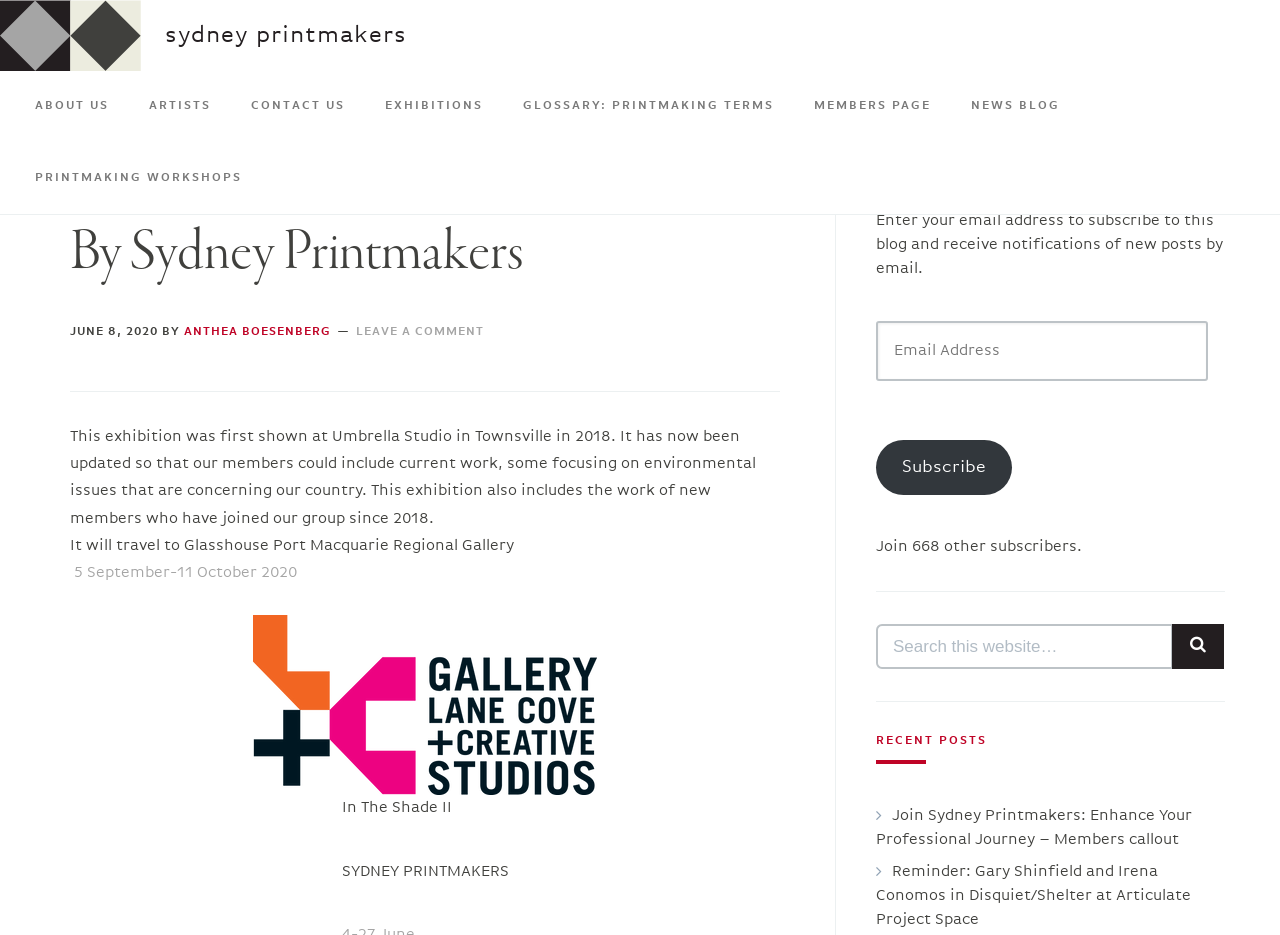Please specify the bounding box coordinates of the clickable section necessary to execute the following command: "Search this website".

[0.684, 0.668, 0.916, 0.716]